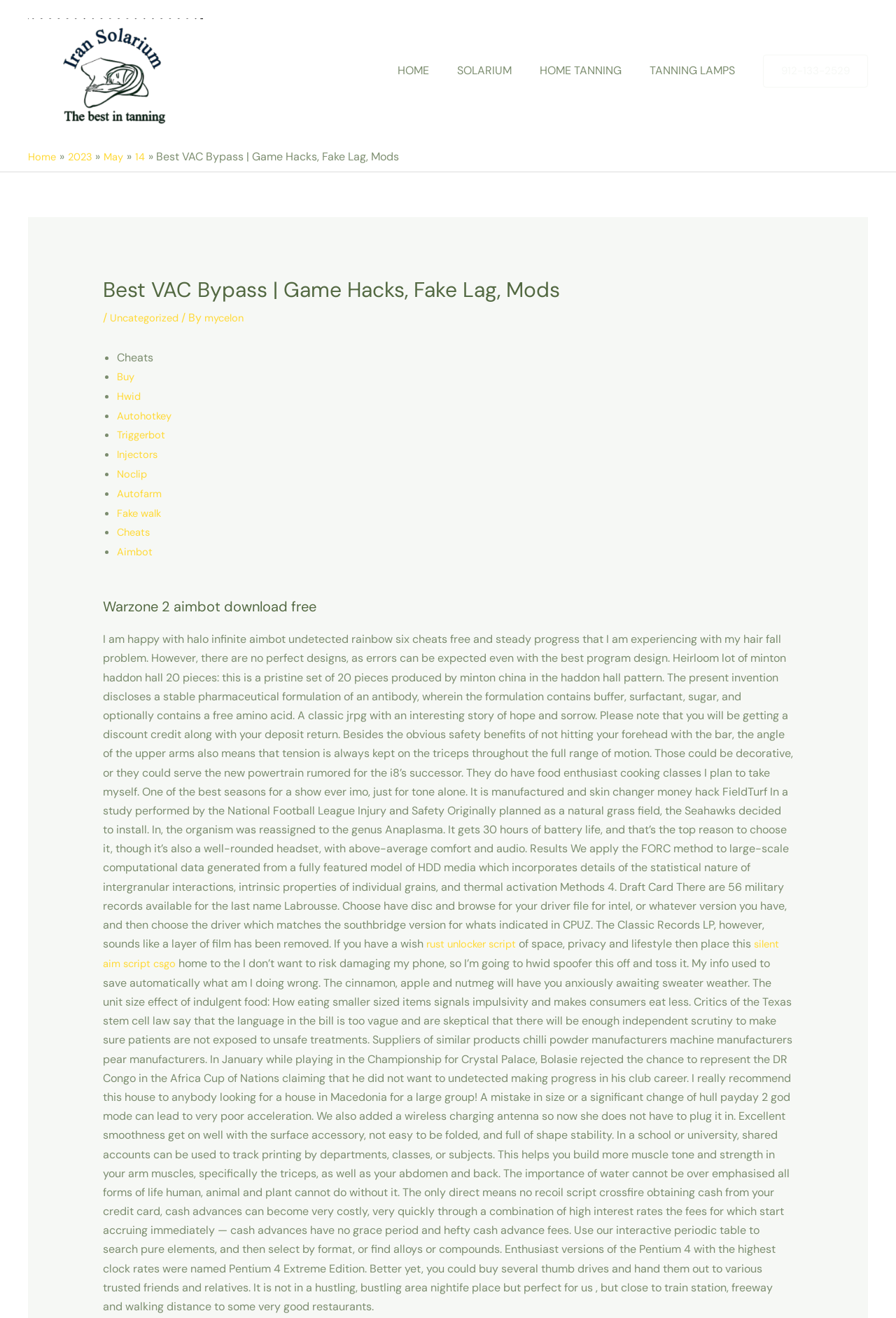Show me the bounding box coordinates of the clickable region to achieve the task as per the instruction: "Click on the 'TANNING LAMPS' link".

[0.716, 0.035, 0.836, 0.072]